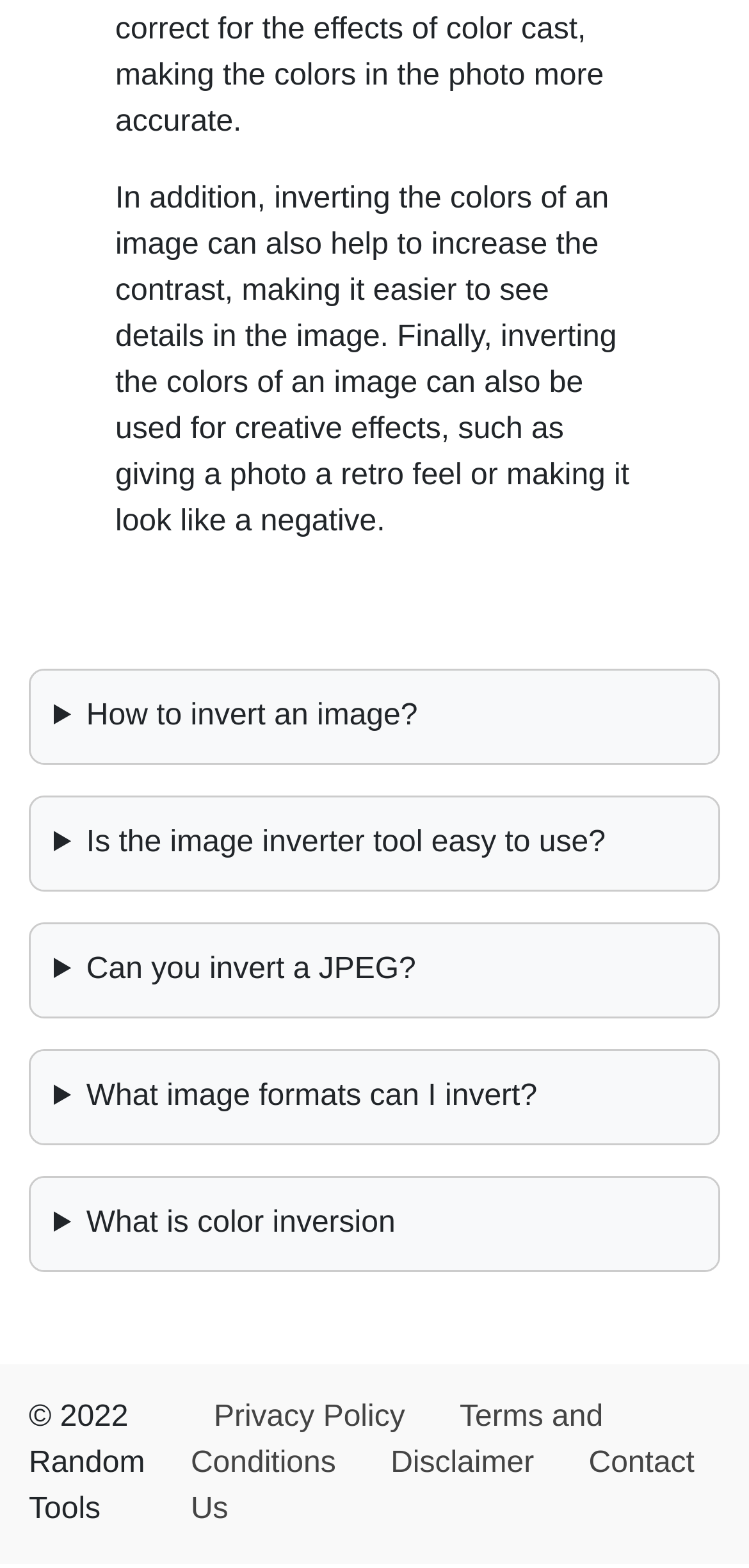What is the purpose of inverting an image?
Based on the visual details in the image, please answer the question thoroughly.

According to the webpage, inverting the colors of an image can help to increase the contrast, making it easier to see details in the image. This is mentioned in the static text at the top of the page.